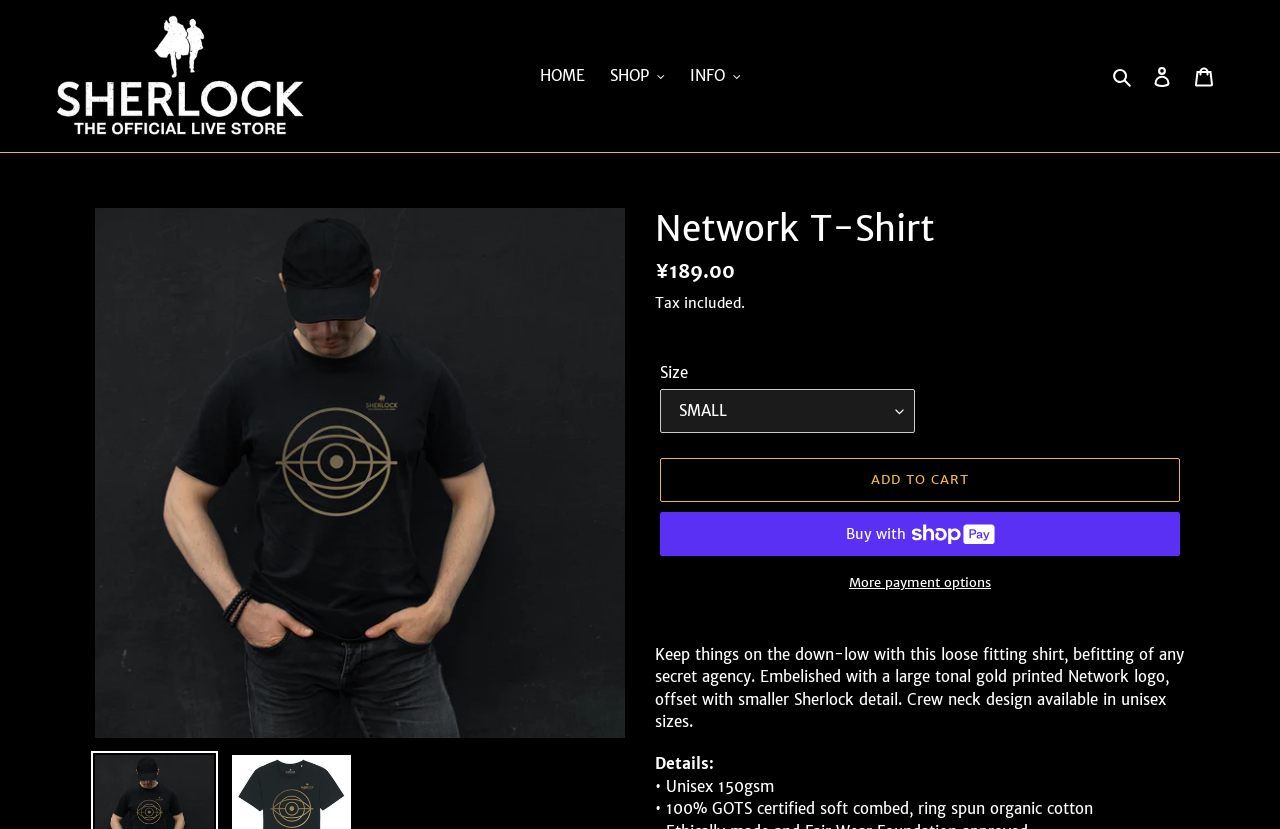Can you find the bounding box coordinates for the element that needs to be clicked to execute this instruction: "Click the 'HOME' link"? The coordinates should be given as four float numbers between 0 and 1, i.e., [left, top, right, bottom].

[0.414, 0.075, 0.465, 0.109]